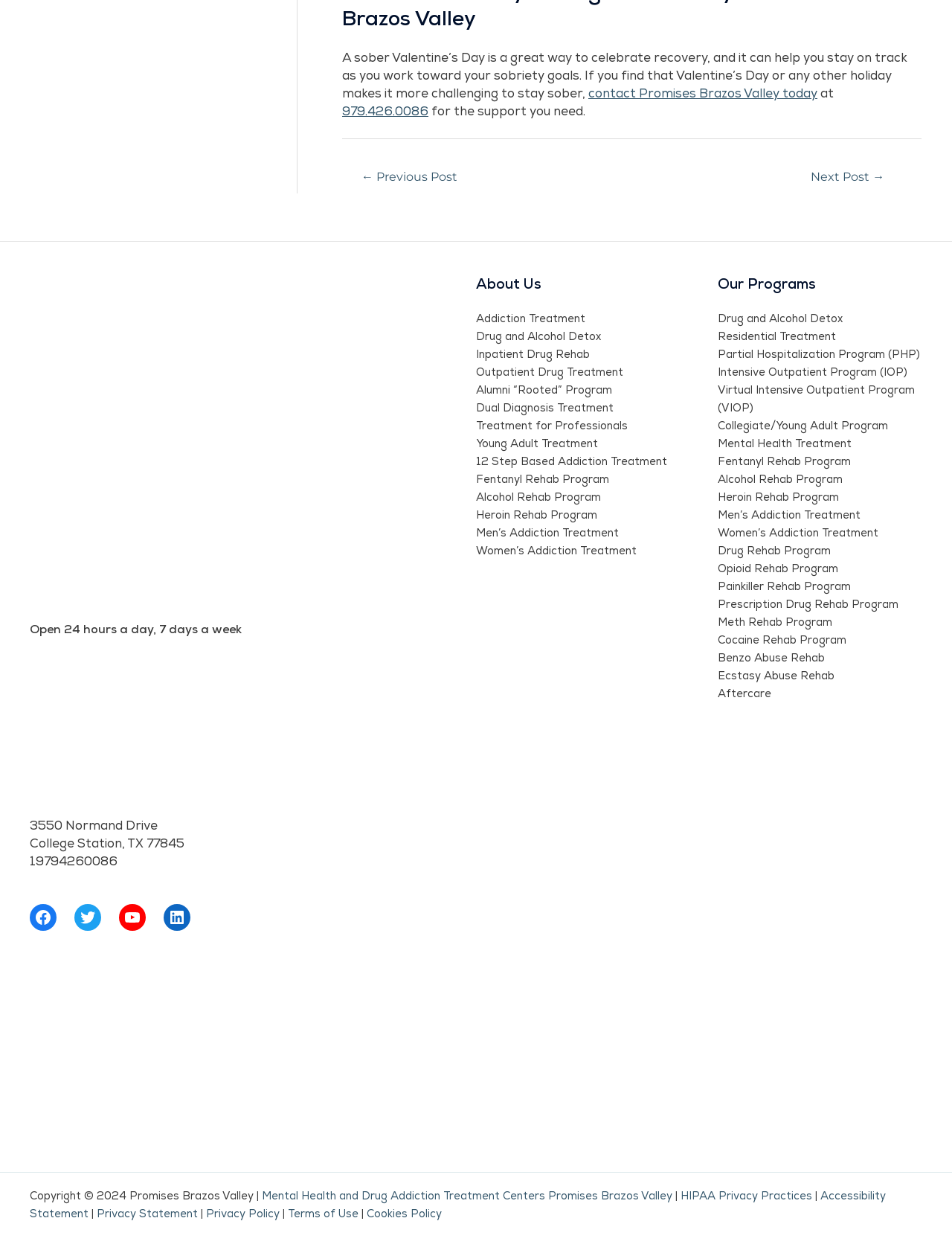Please find and report the bounding box coordinates of the element to click in order to perform the following action: "Get the eSSENTIAL Accessibility app". The coordinates should be expressed as four float numbers between 0 and 1, in the format [left, top, right, bottom].

[0.031, 0.876, 0.148, 0.887]